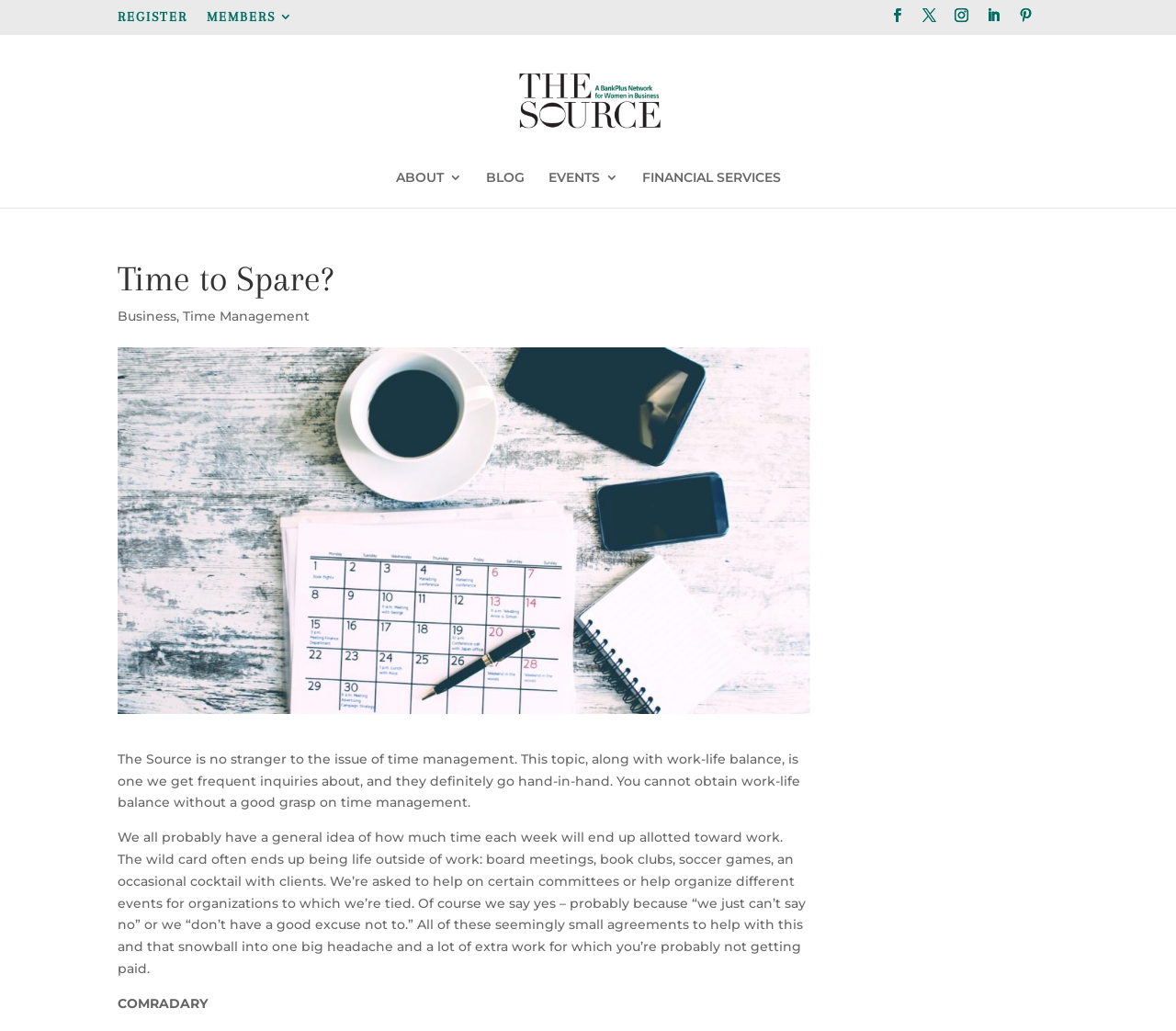Find the bounding box coordinates of the element to click in order to complete the given instruction: "Click the REGISTER button."

[0.1, 0.01, 0.159, 0.033]